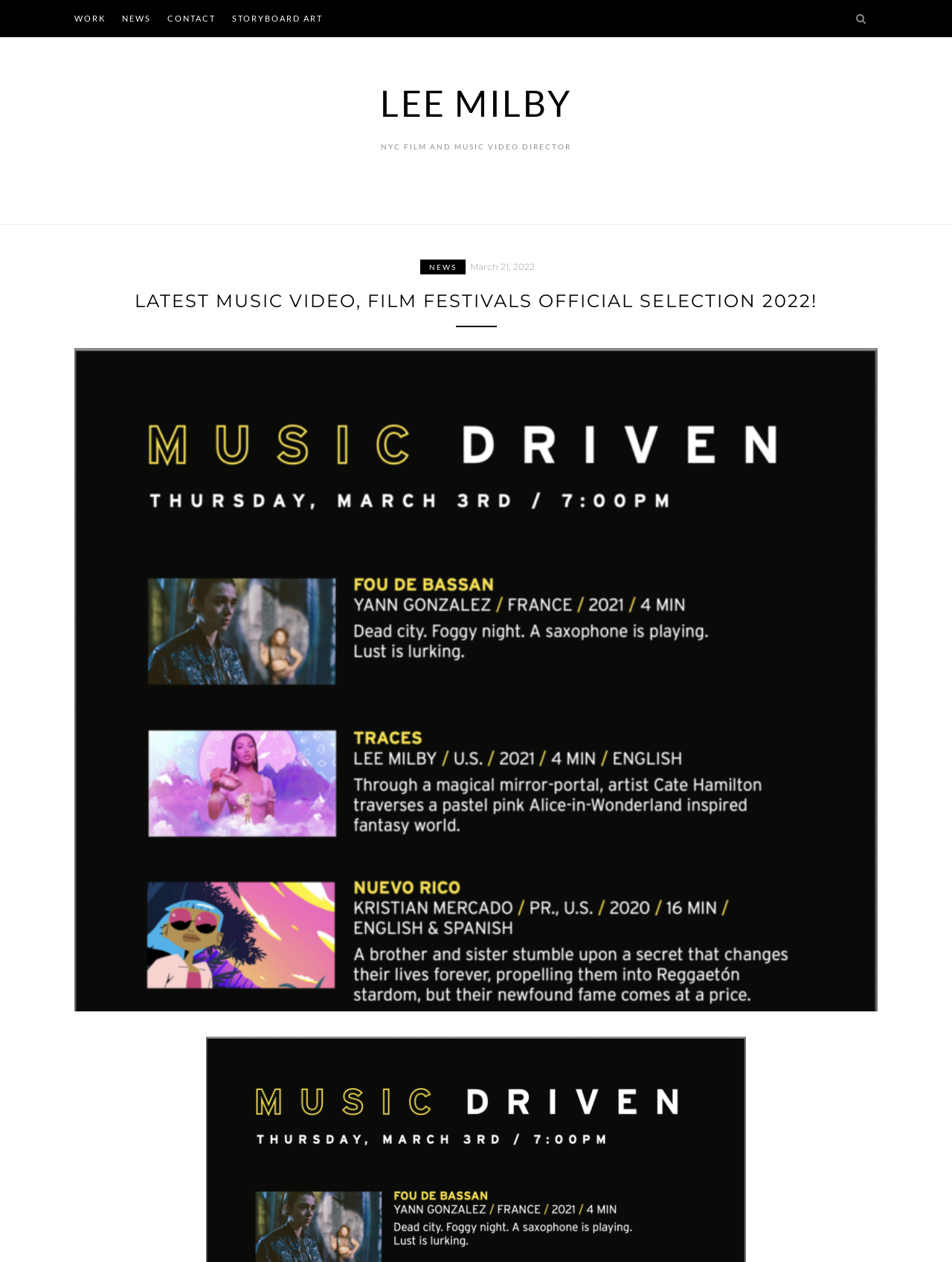Determine the bounding box coordinates of the clickable area required to perform the following instruction: "check CONTACT information". The coordinates should be represented as four float numbers between 0 and 1: [left, top, right, bottom].

[0.176, 0.0, 0.227, 0.029]